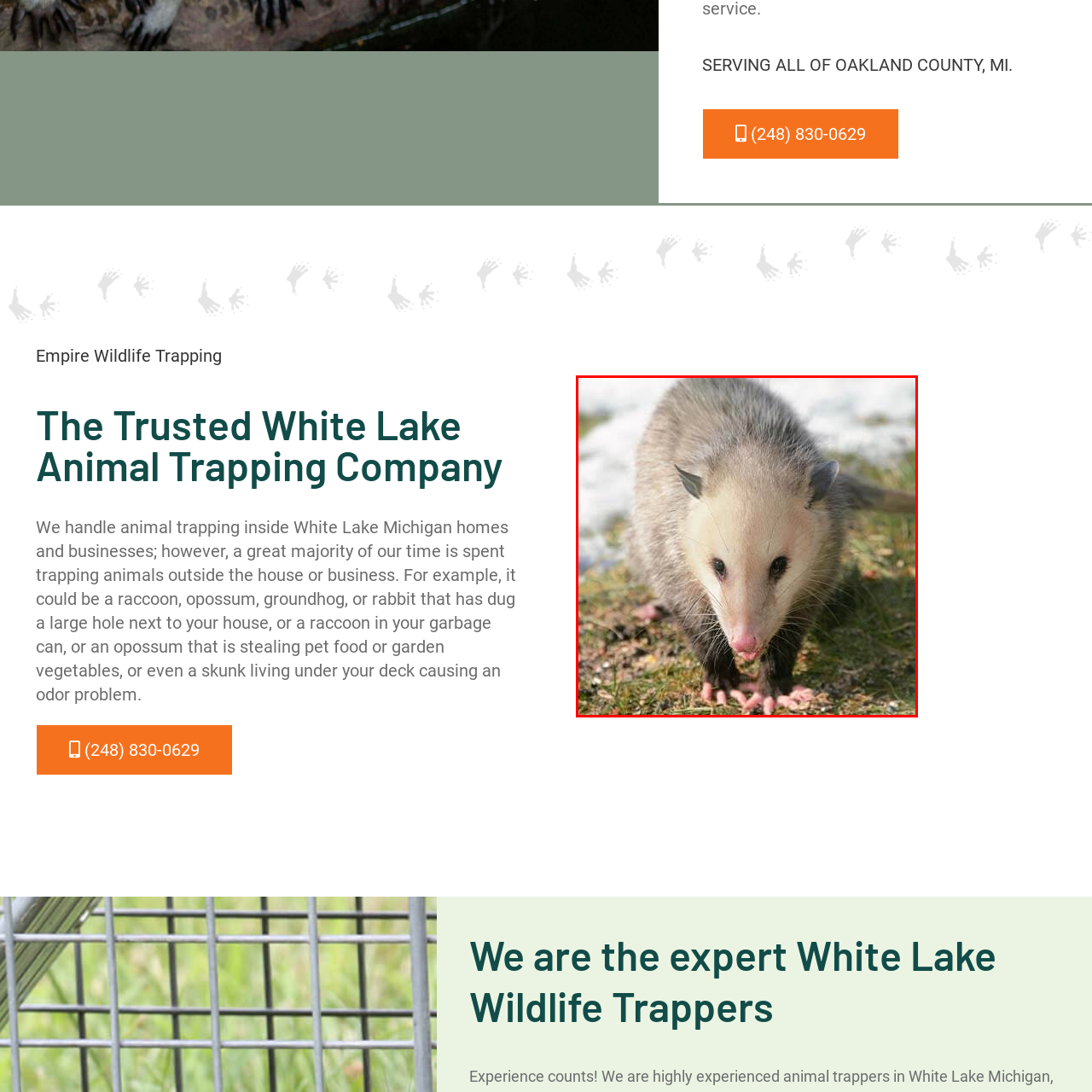Detail the features and elements seen in the red-circled portion of the image.

The image features a close-up of an opossum, showcasing its distinctive features and curious expression. The opossum has a soft, grayish body with a white face, characterized by its rounded ears and dark eyes. It appears to be exploring its surroundings, with bits of food scattered on the ground in front of it. This species is commonly associated with urban and suburban environments, where it may scavenge for food. The context emphasizes the importance of wildlife management, particularly in areas like White Lake, Michigan, where animal trapping services are vital for resolving issues related to wildlife interactions in homes and businesses.